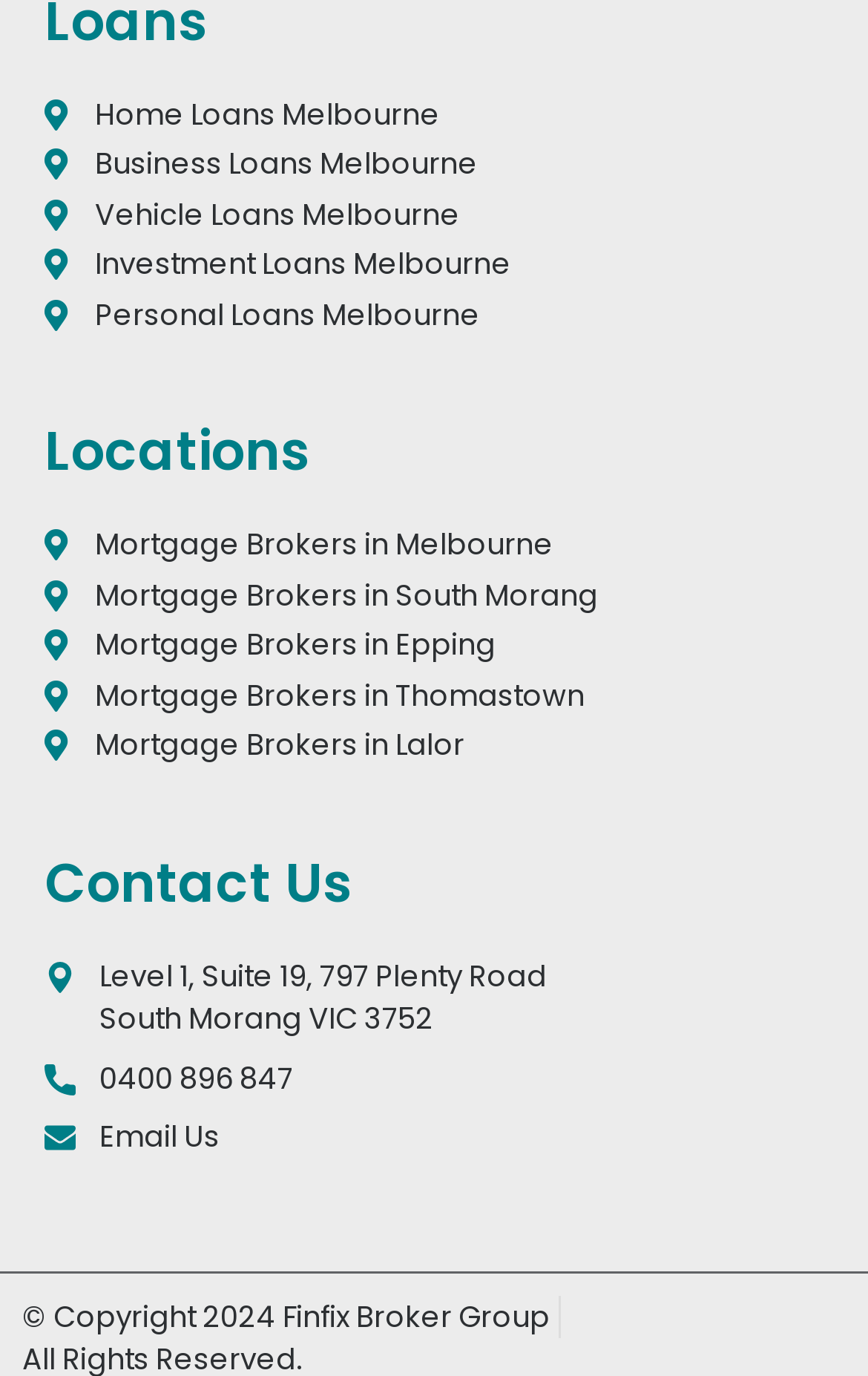What is the phone number to contact Finfix Broker Group?
Based on the visual, give a brief answer using one word or a short phrase.

0400 896 847